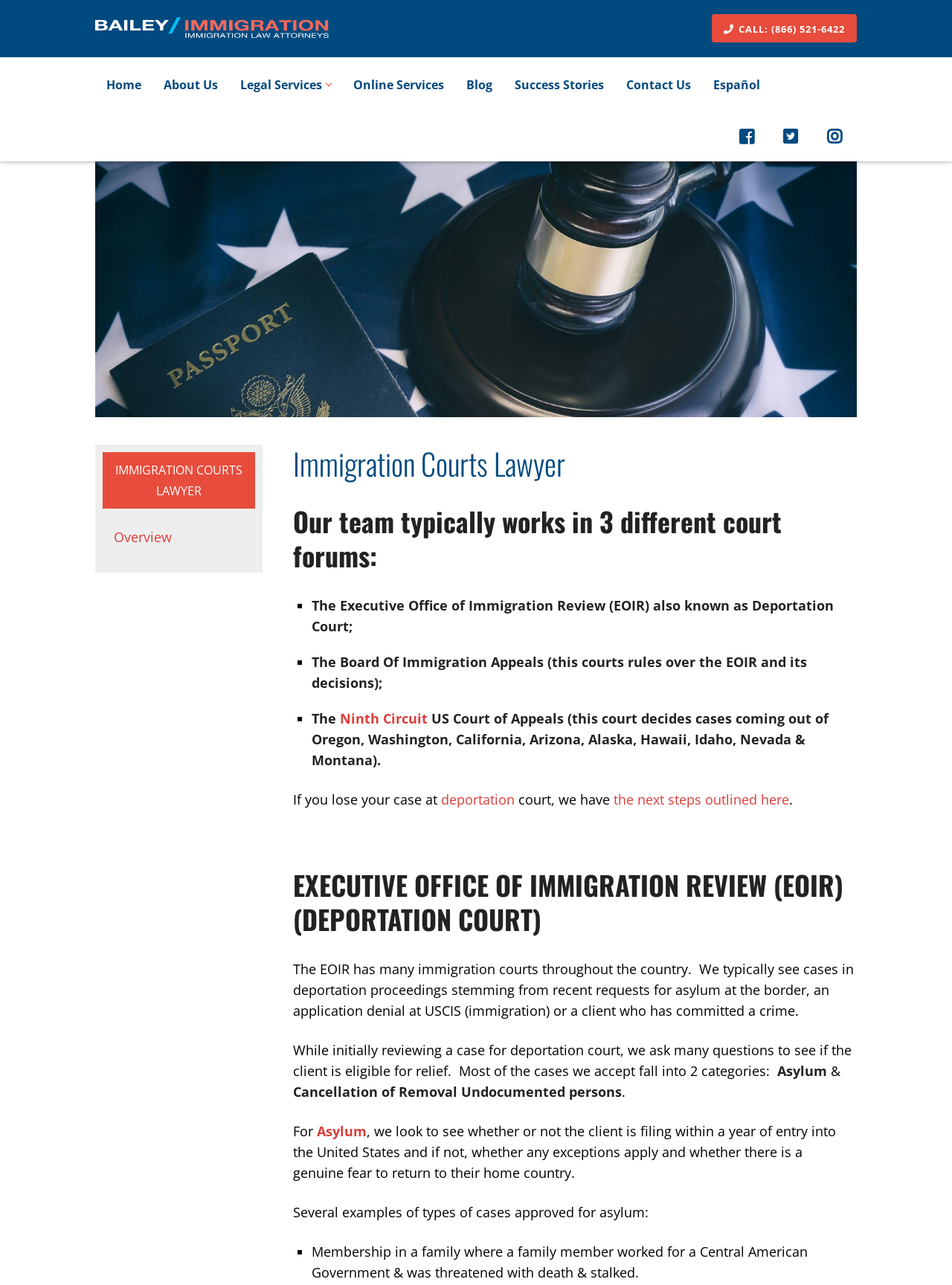How many court forums does the team typically work in? Based on the image, give a response in one word or a short phrase.

3